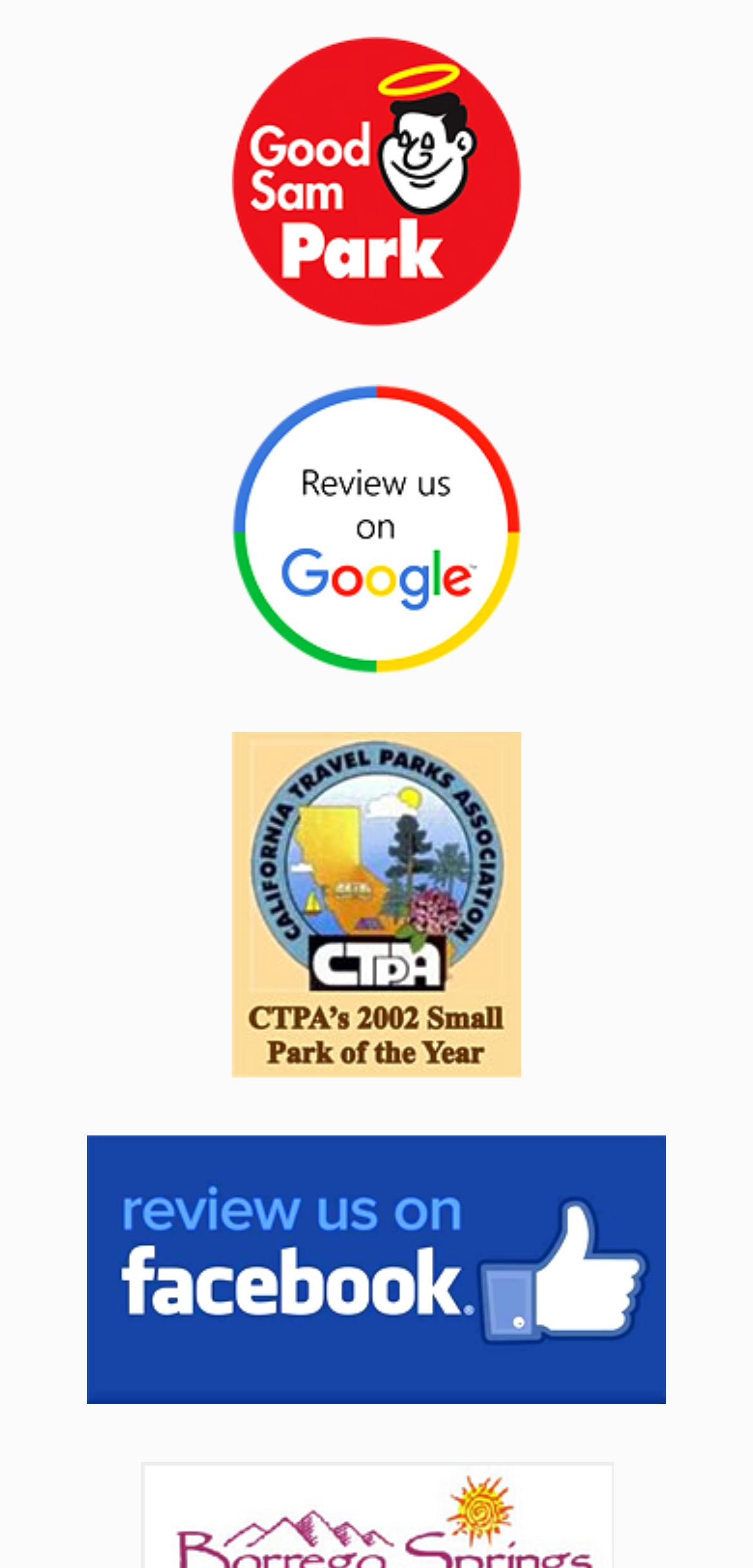What is the position of the facebook-review link on the webpage?
Using the visual information from the image, give a one-word or short-phrase answer.

Bottom